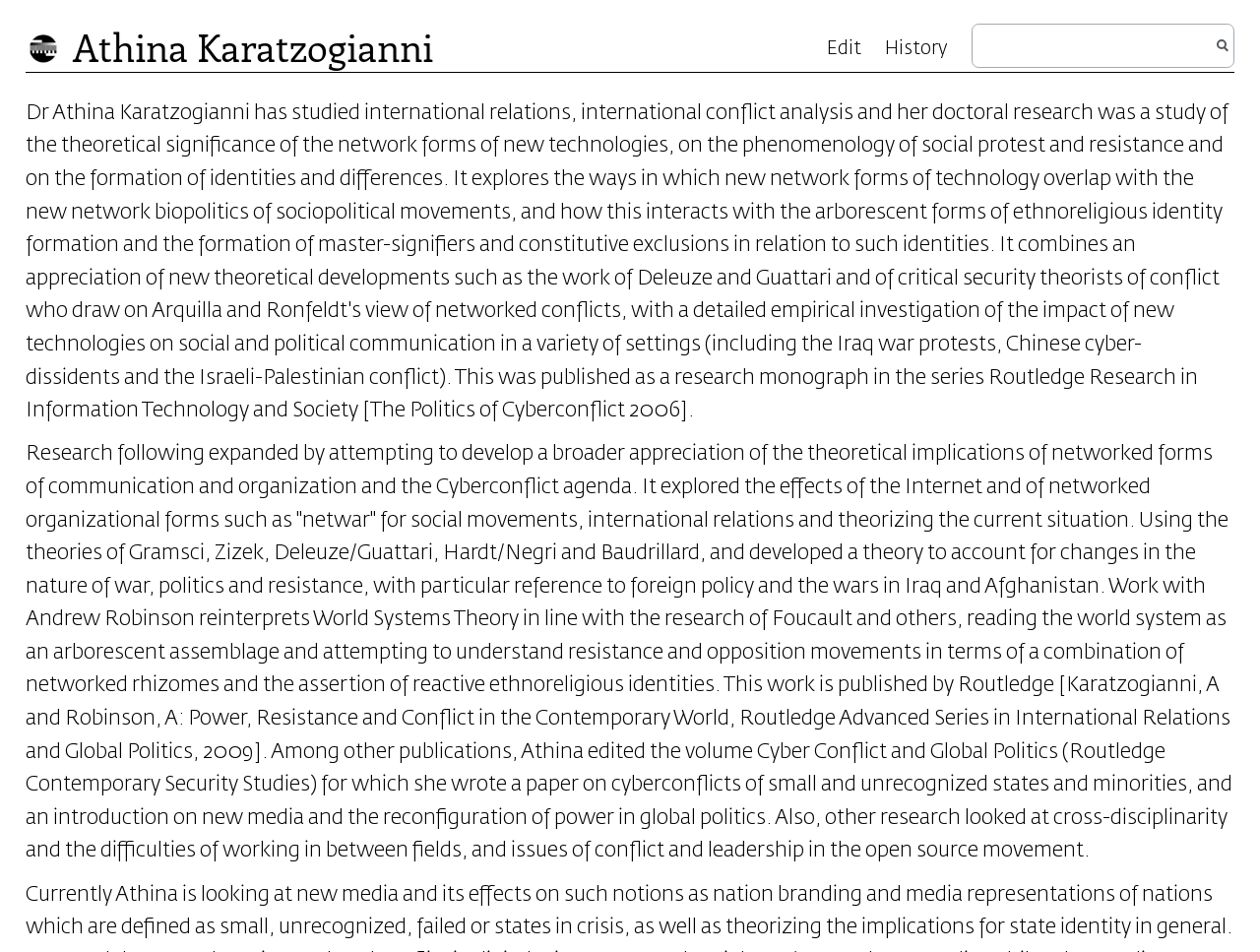Please provide the bounding box coordinate of the region that matches the element description: name="search" title="Search Monoskop [alt-shift-f]". Coordinates should be in the format (top-left x, top-left y, bottom-right x, bottom-right y) and all values should be between 0 and 1.

[0.775, 0.031, 0.975, 0.063]